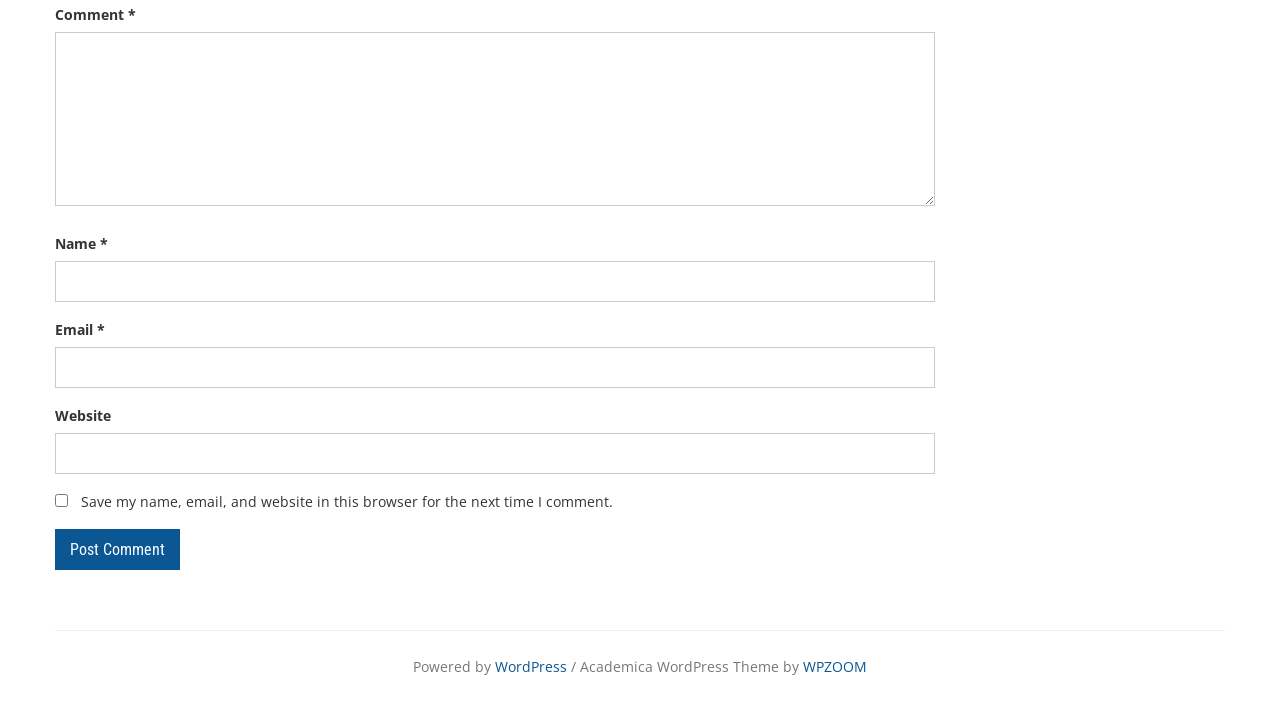What is the label of the last text field?
Analyze the image and deliver a detailed answer to the question.

The last text field is labeled 'Website', which is an optional field as it does not have the 'required: True' attribute.